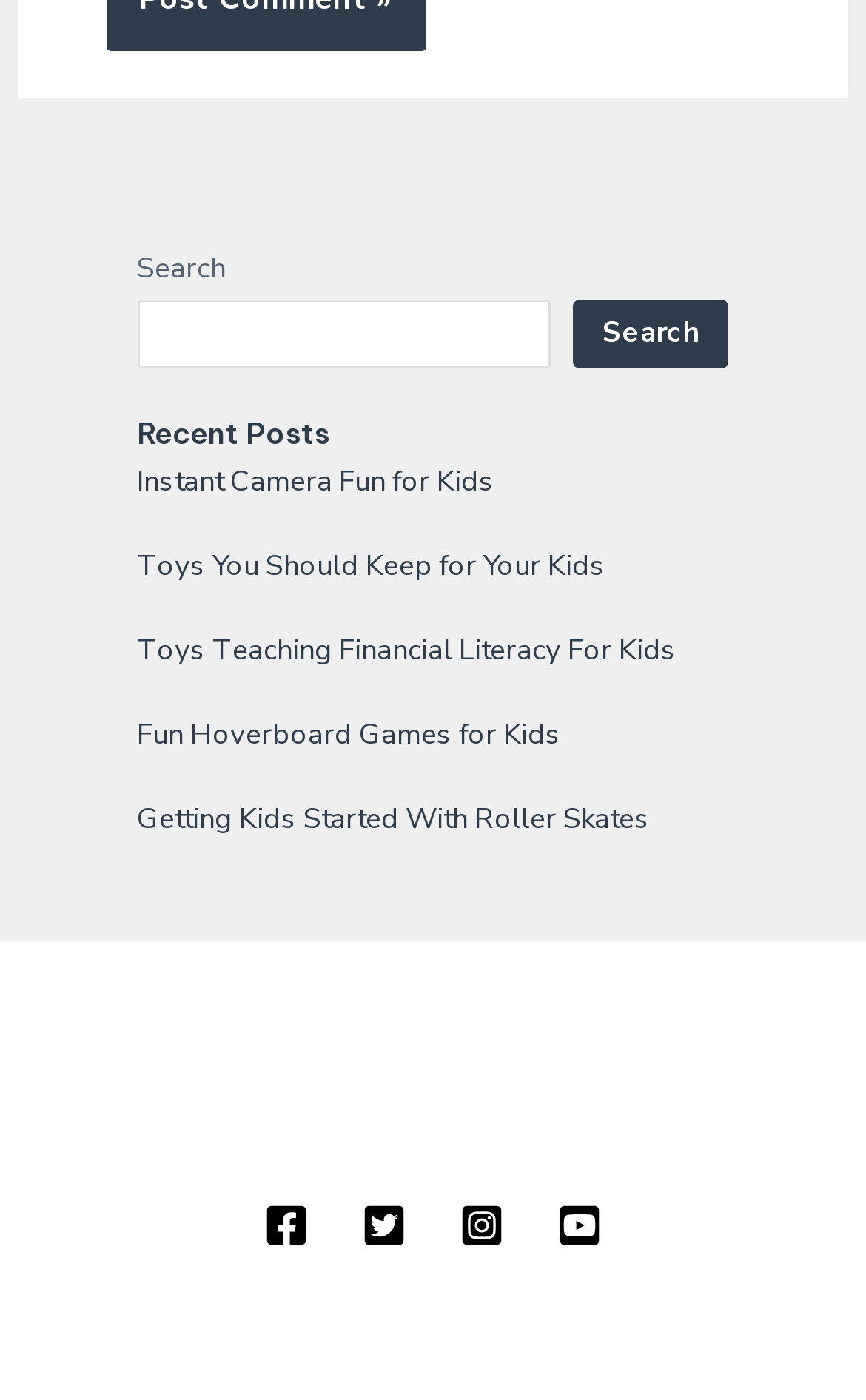Determine the bounding box coordinates of the UI element described below. Use the format (top-left x, top-left y, bottom-right x, bottom-right y) with floating point numbers between 0 and 1: Emergency HVAC

None